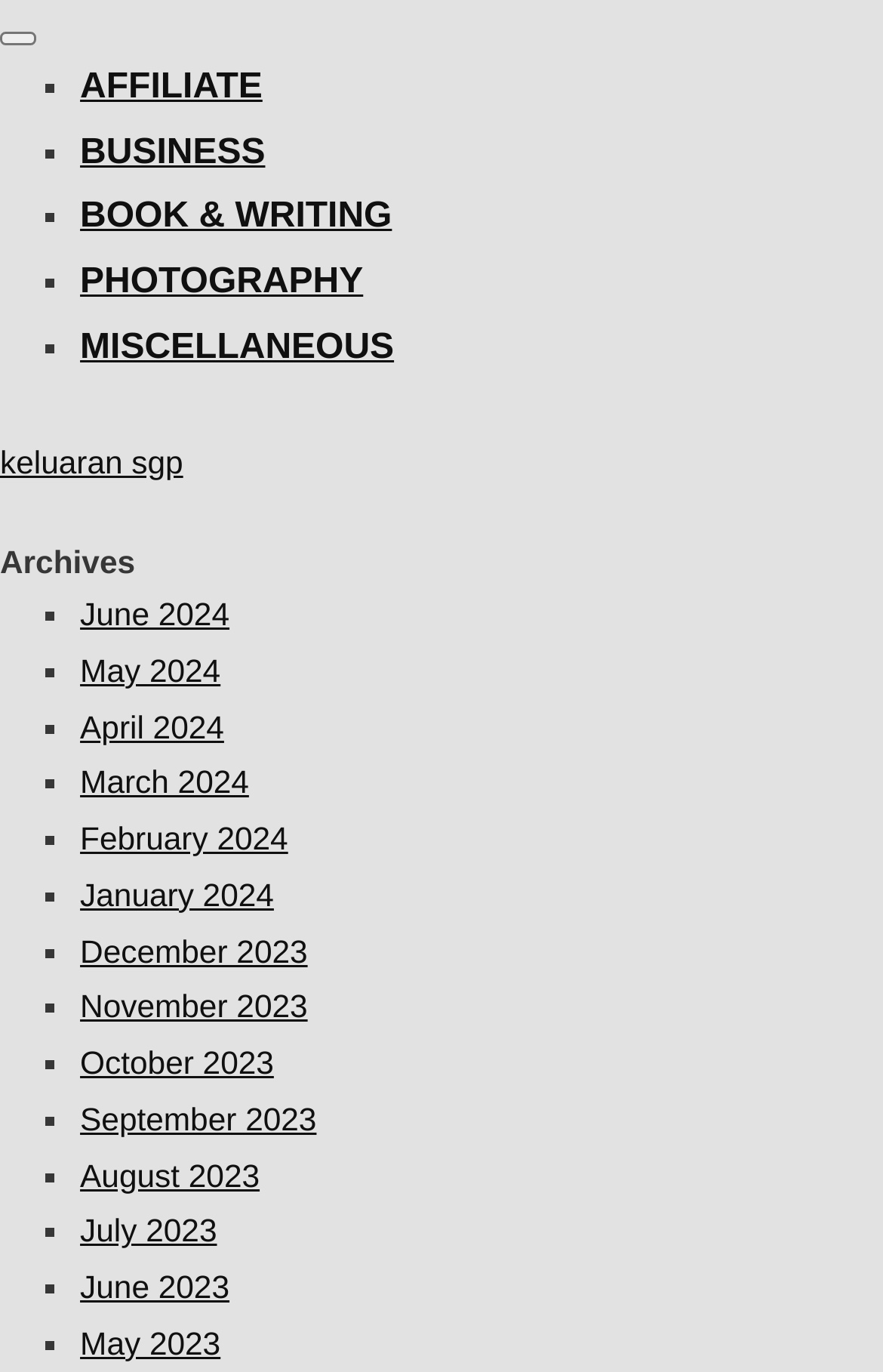How many links are in the mobile menu? Look at the image and give a one-word or short phrase answer.

6